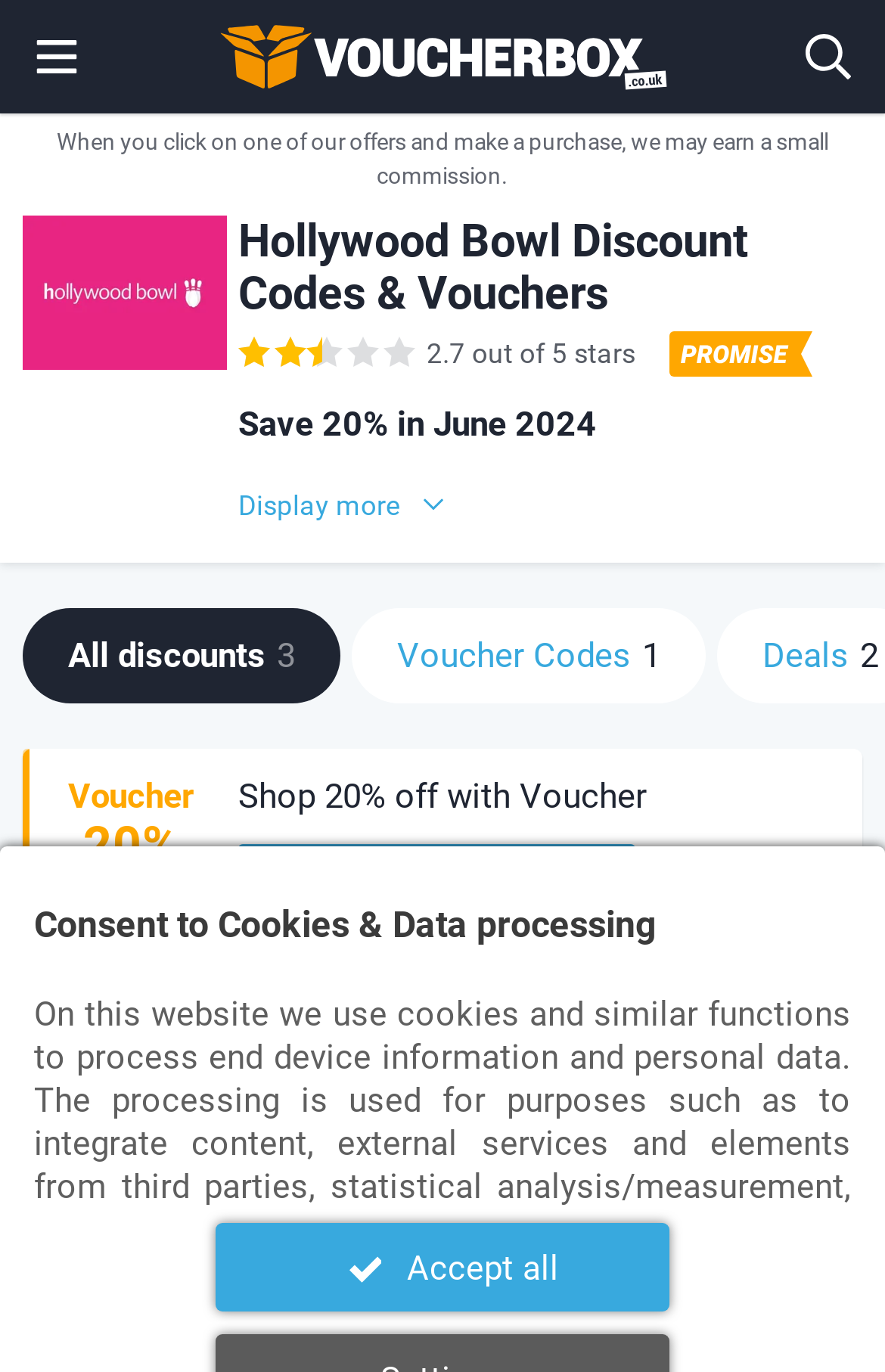Consider the image and give a detailed and elaborate answer to the question: 
What is the discount percentage for June 2024?

I found the discount percentage by looking at the heading 'Save 20% in June 2024' which is located below the heading 'Hollywood Bowl Discount Codes & Vouchers'.